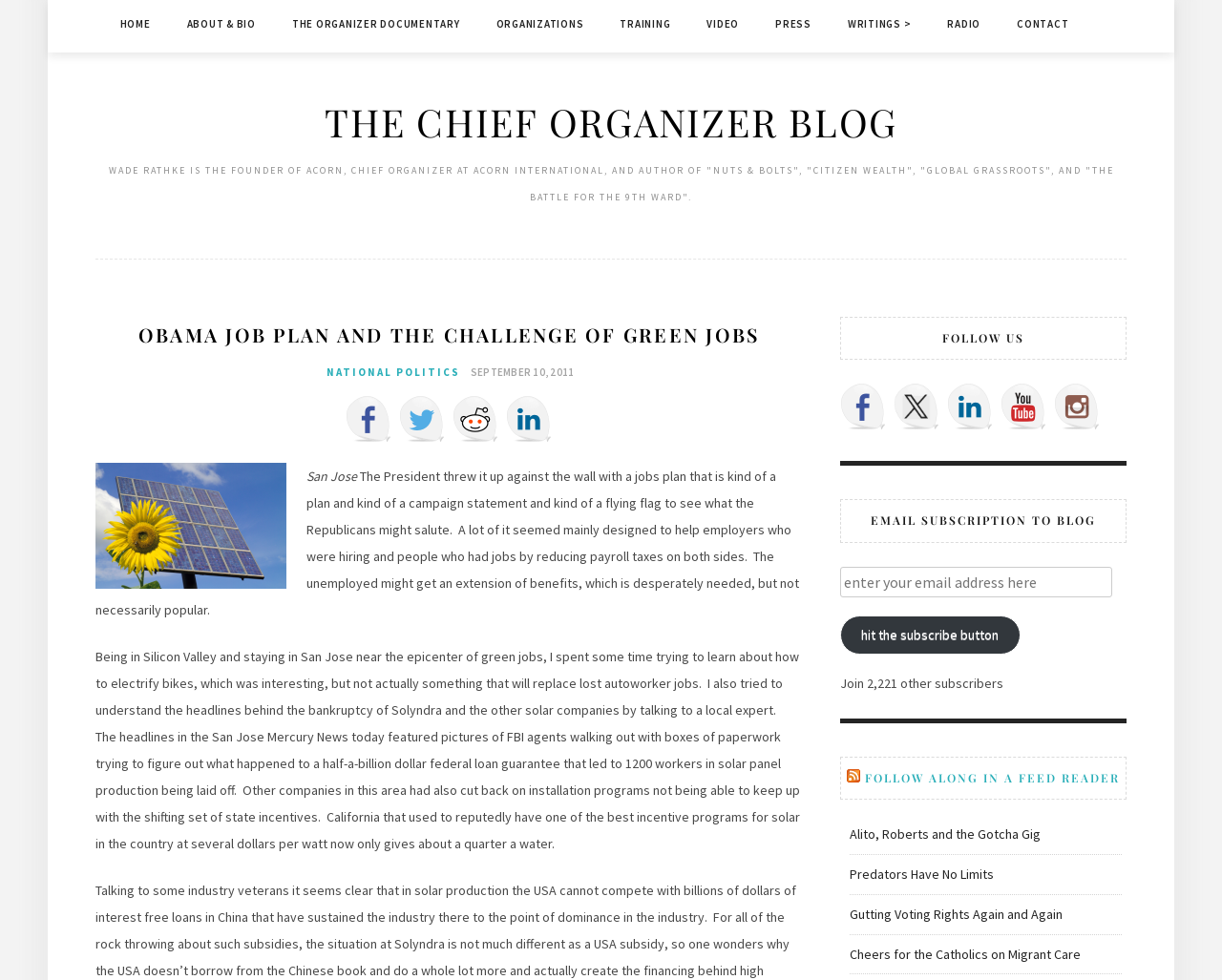Determine the bounding box coordinates for the clickable element to execute this instruction: "Read the article about Obama's job plan". Provide the coordinates as four float numbers between 0 and 1, i.e., [left, top, right, bottom].

[0.078, 0.477, 0.654, 0.631]